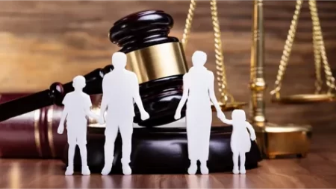Can you give a detailed response to the following question using the information from the image? What object represents the role of the court?

The question asks about the object that represents the role of the court in the image. According to the caption, behind the family figures stands a wooden gavel, which signifies the role of the court in resolving legal issues.